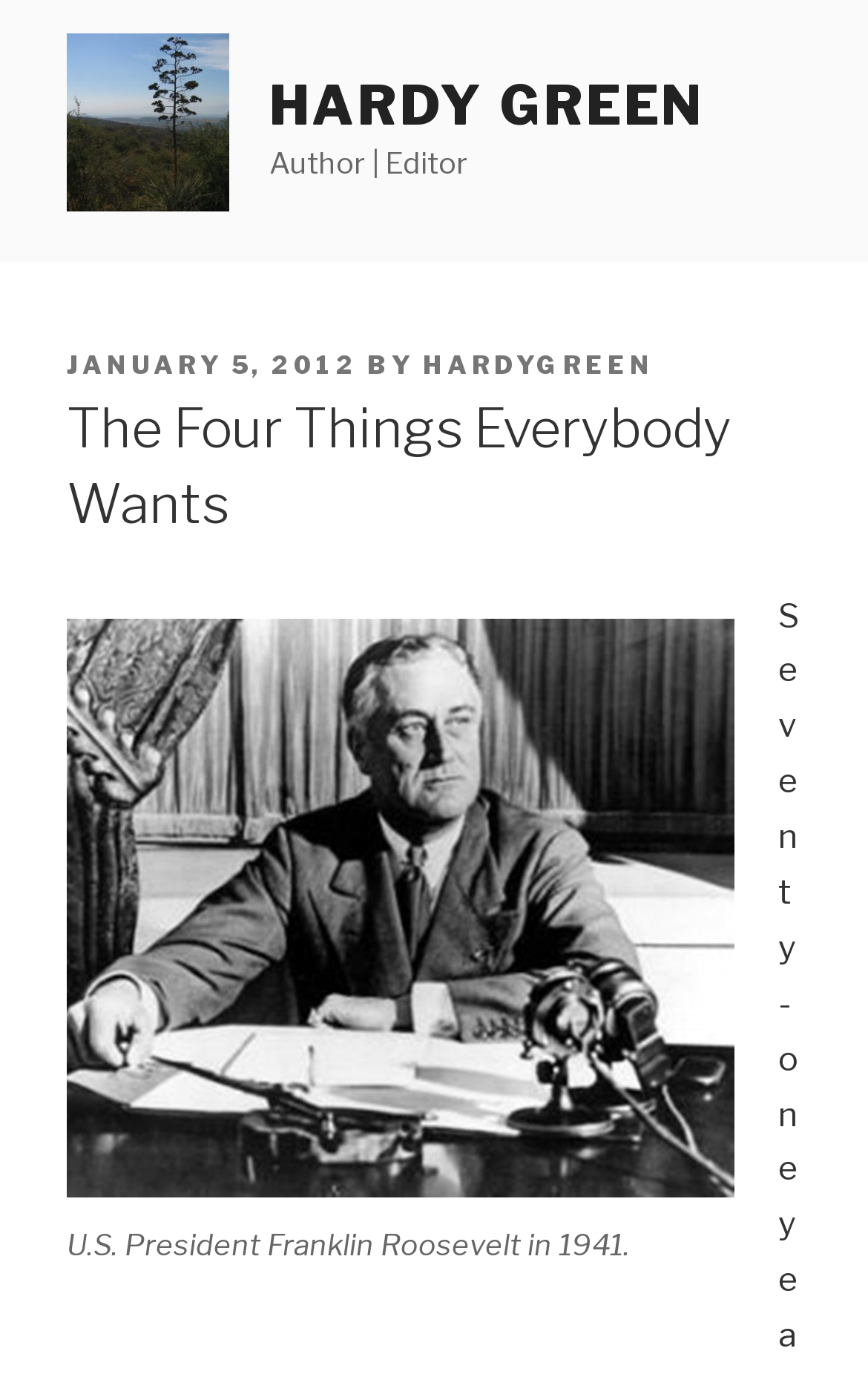Use a single word or phrase to answer the question:
Who is the author of the article?

Hardy Green